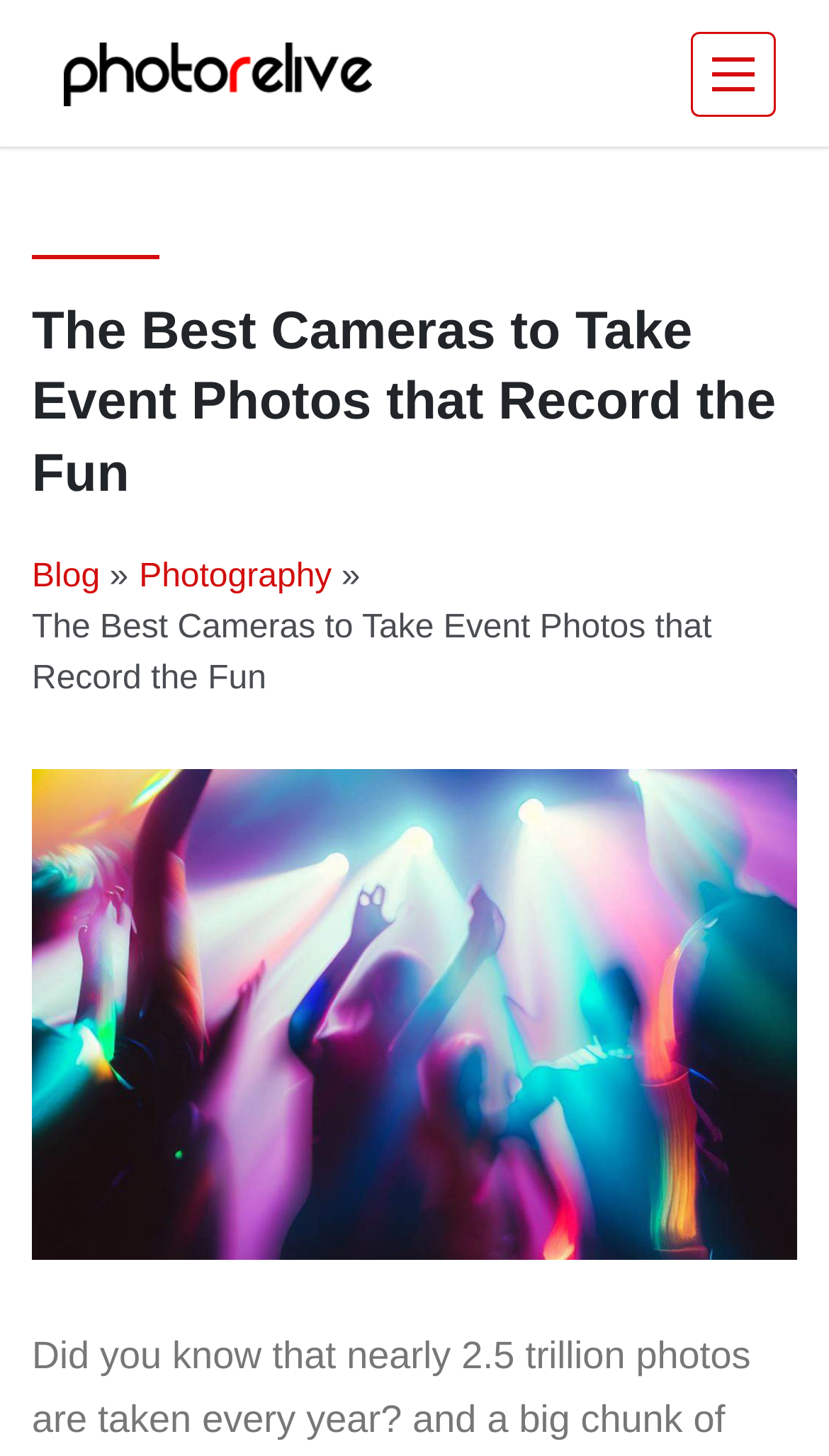Answer the following in one word or a short phrase: 
How many navigation links are there?

3